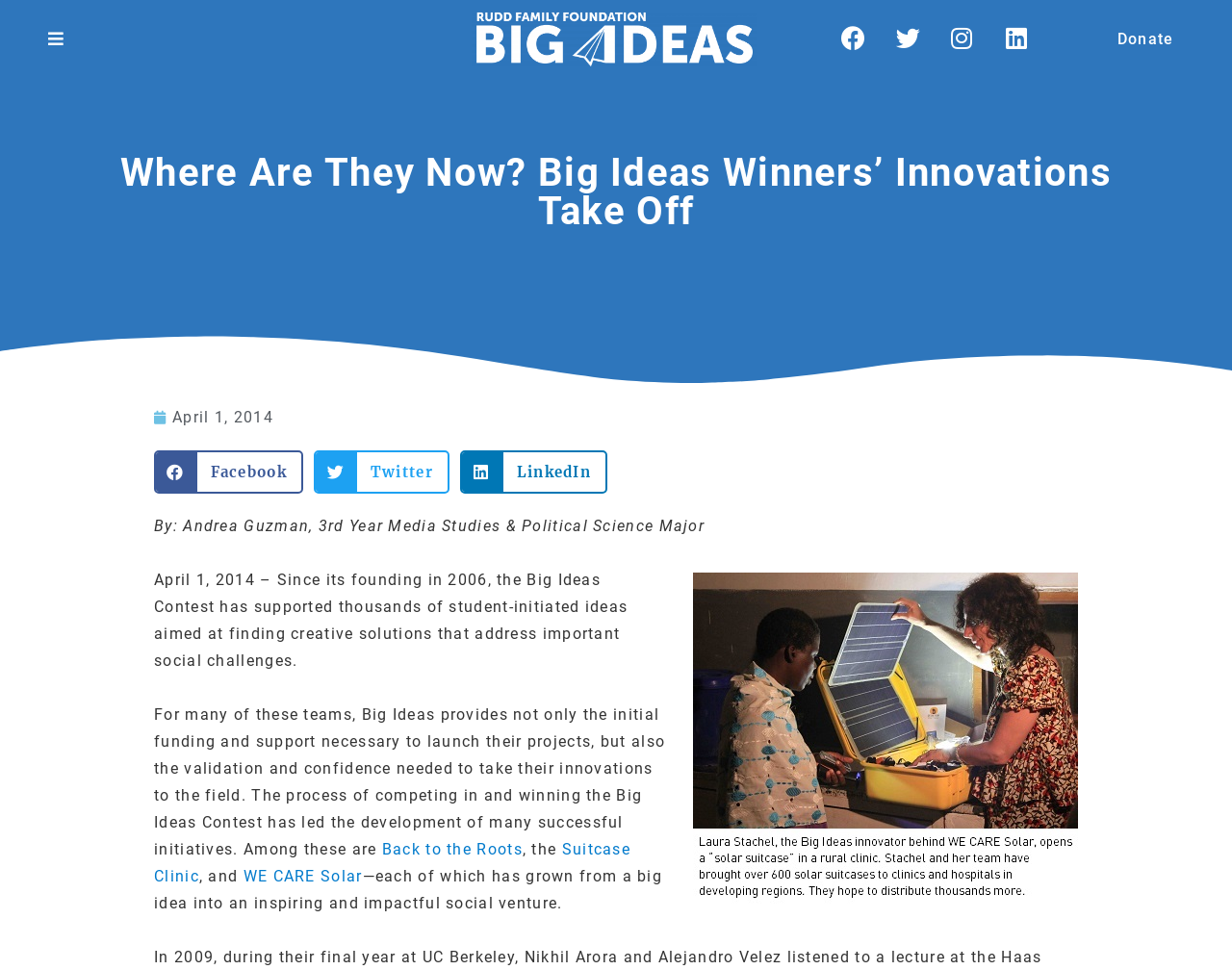Identify and provide the bounding box for the element described by: "Back to the Roots".

[0.31, 0.866, 0.424, 0.885]